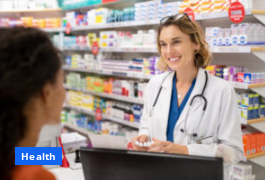What is behind the pharmacist?
Please provide a single word or phrase answer based on the image.

Shelves with medications and health products